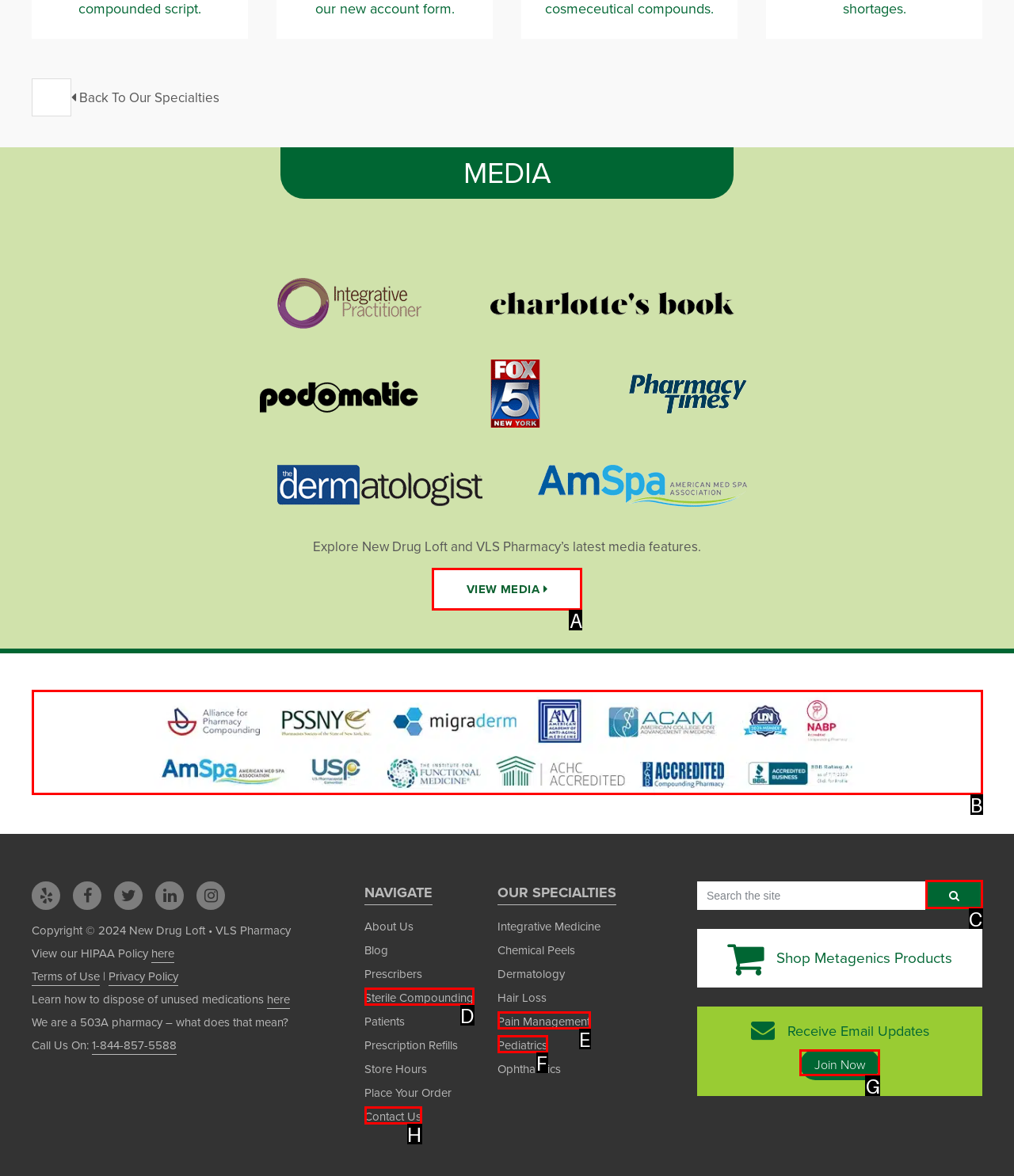Point out which UI element to click to complete this task: View media features
Answer with the letter corresponding to the right option from the available choices.

A